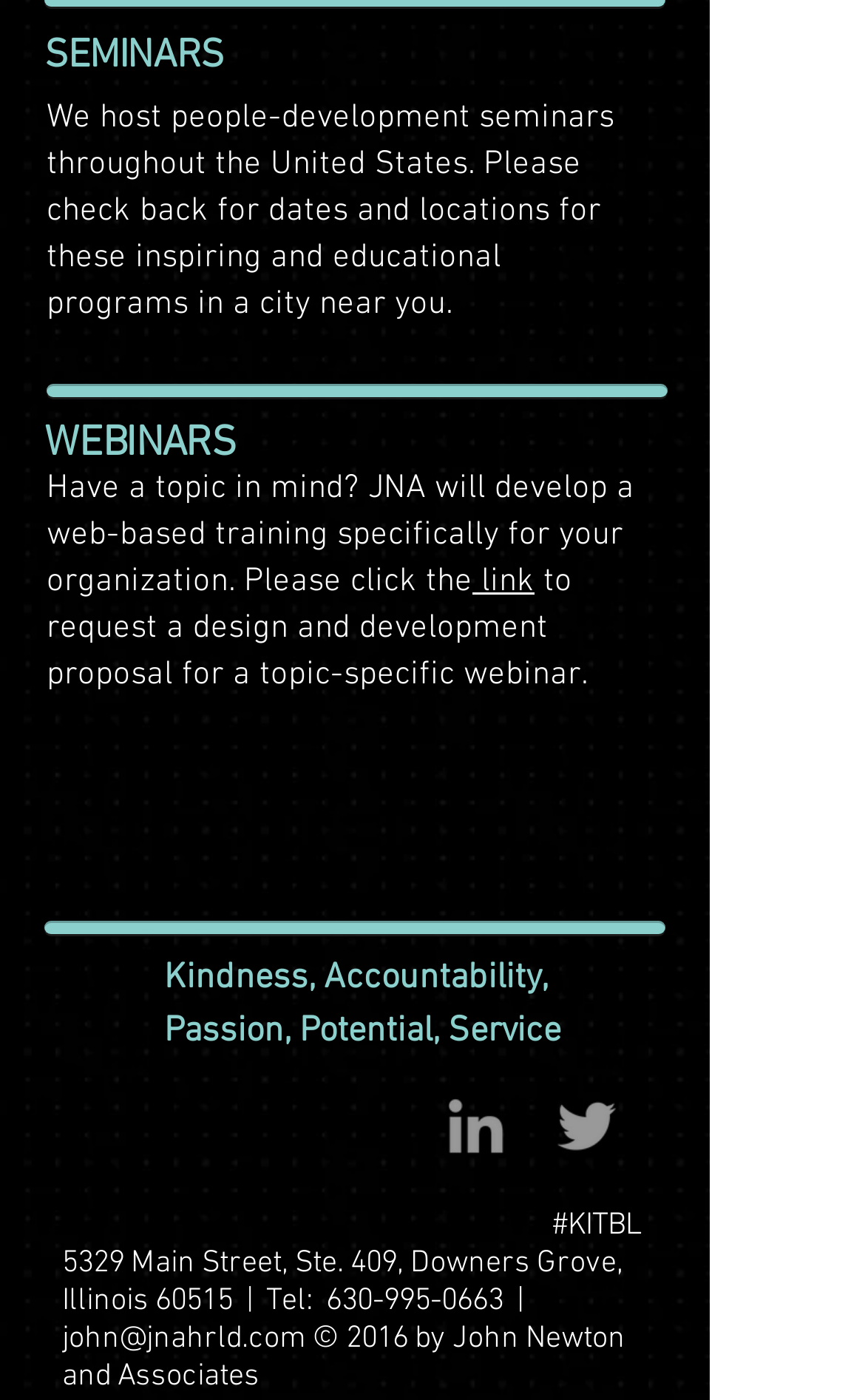Determine the bounding box for the UI element as described: "630-995-0663". The coordinates should be represented as four float numbers between 0 and 1, formatted as [left, top, right, bottom].

[0.377, 0.916, 0.582, 0.943]